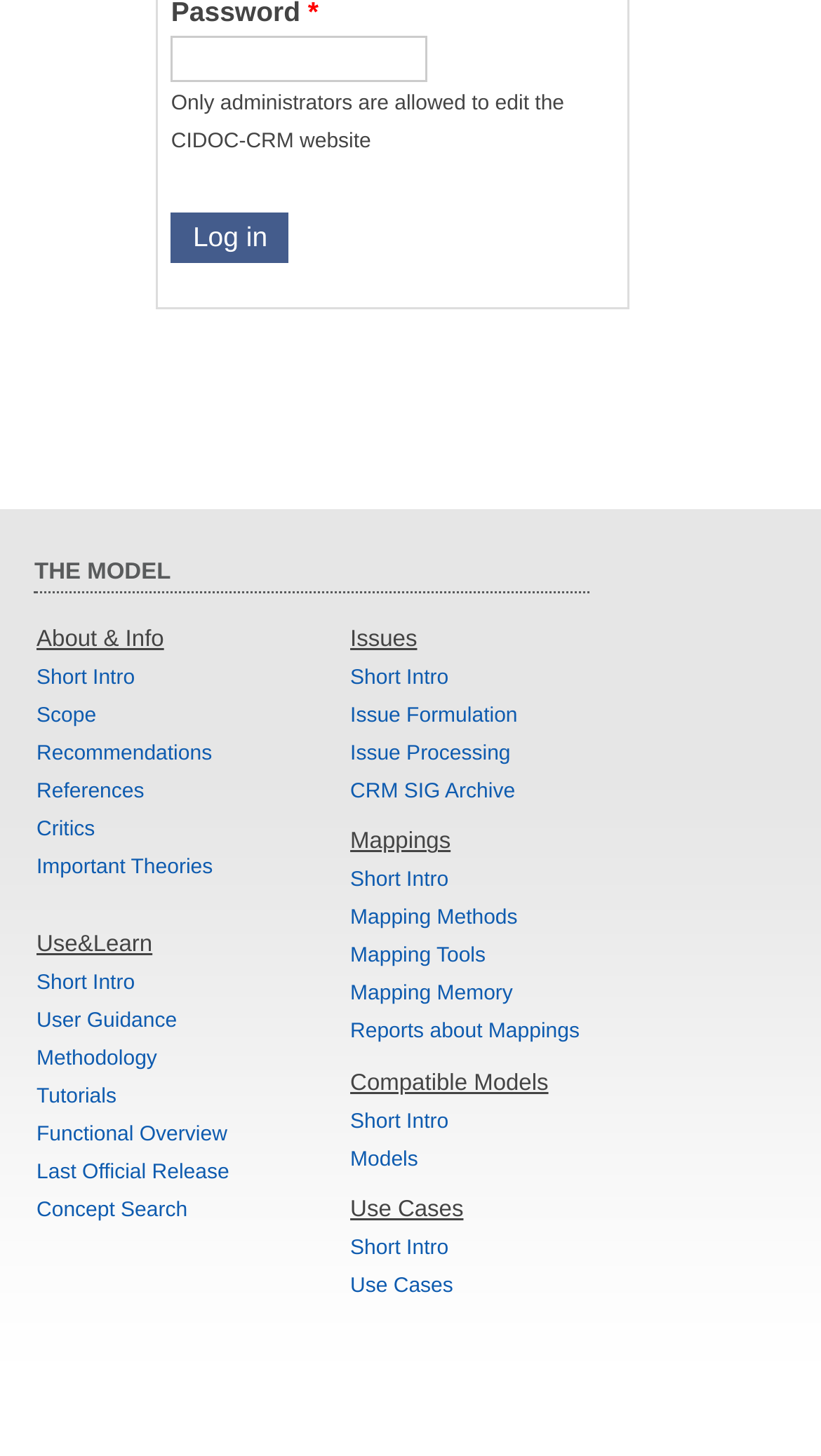Using the information in the image, give a detailed answer to the following question: What is the 'Short Intro' link related to?

The 'Short Intro' link appears in multiple sections of the webpage, including 'About & Info', 'Use&Learn', 'Issues', 'Mappings', 'Compatible Models', and 'Use Cases'. This suggests that the 'Short Intro' link provides a brief introduction to each of these sections or topics.